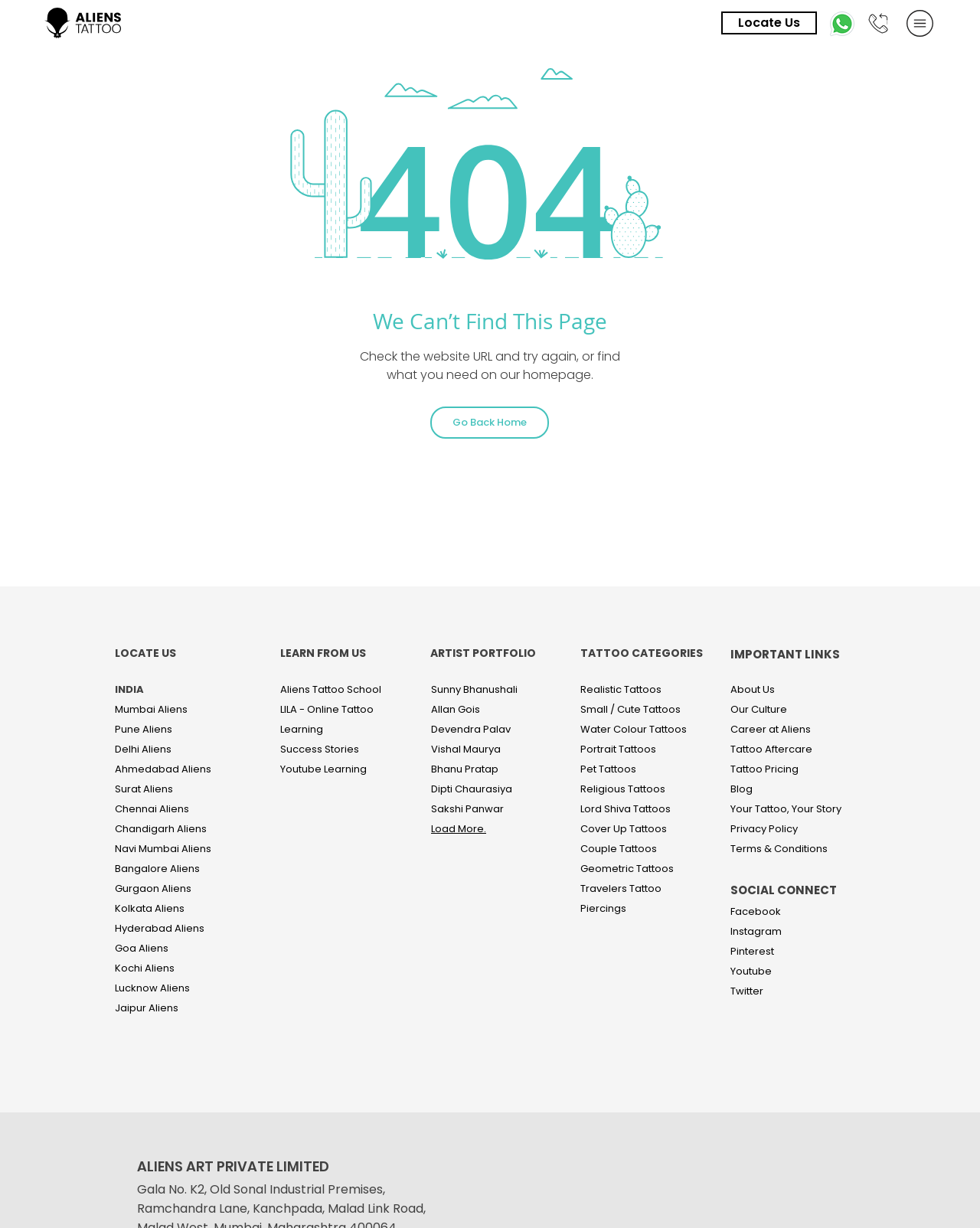Using the element description LILA - Online Tattoo Learning, predict the bounding box coordinates for the UI element. Provide the coordinates in (top-left x, top-left y, bottom-right x, bottom-right y) format with values ranging from 0 to 1.

[0.286, 0.572, 0.381, 0.6]